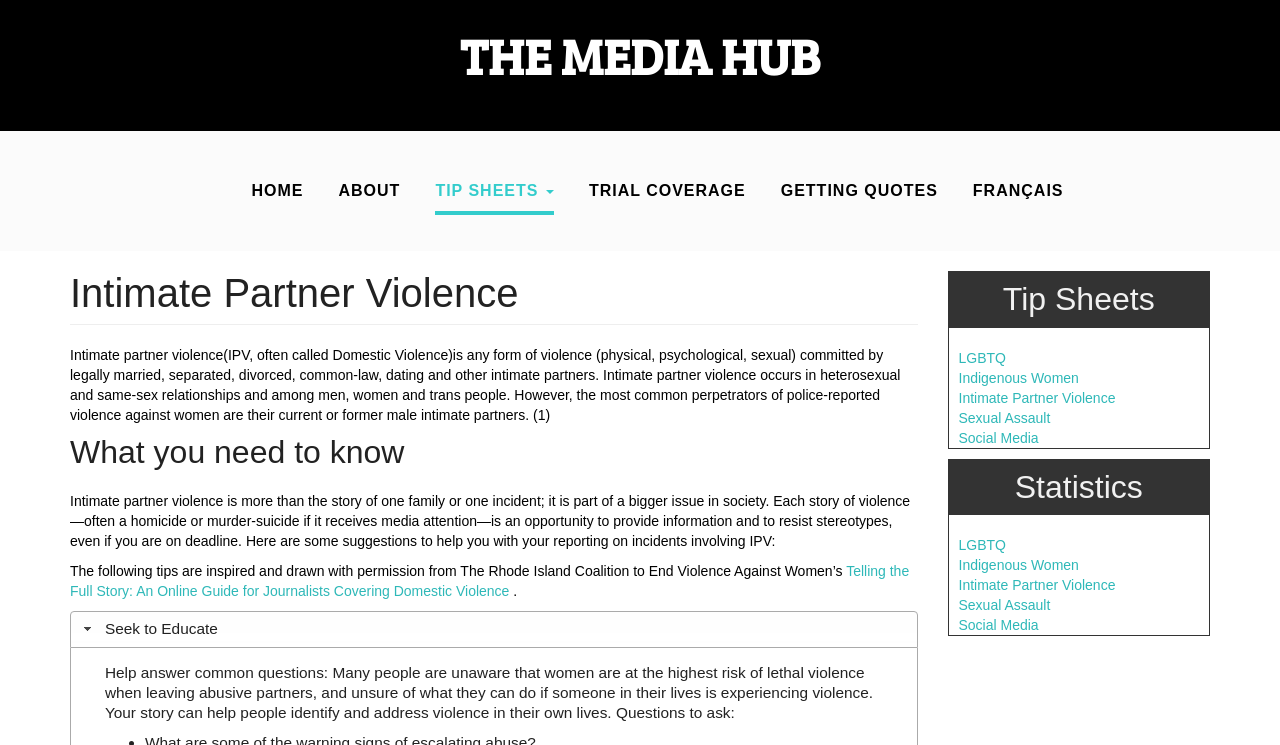Please provide the bounding box coordinates for the element that needs to be clicked to perform the instruction: "Learn about 'Intimate Partner Violence' statistics". The coordinates must consist of four float numbers between 0 and 1, formatted as [left, top, right, bottom].

[0.749, 0.523, 0.871, 0.544]